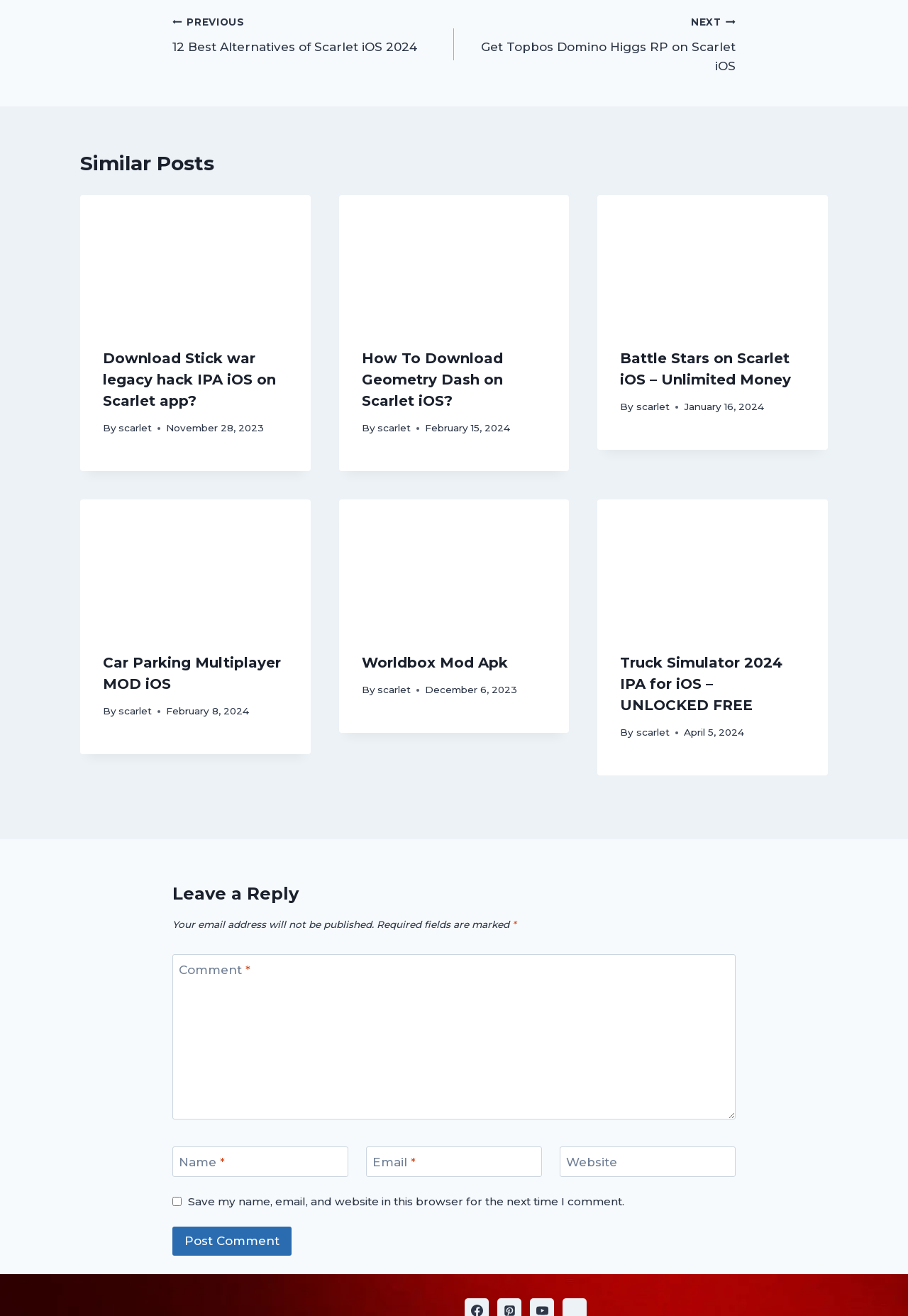Highlight the bounding box coordinates of the region I should click on to meet the following instruction: "Click on the 'PREVIOUS 12 Best Alternatives of Scarlet iOS 2024' link".

[0.19, 0.009, 0.5, 0.043]